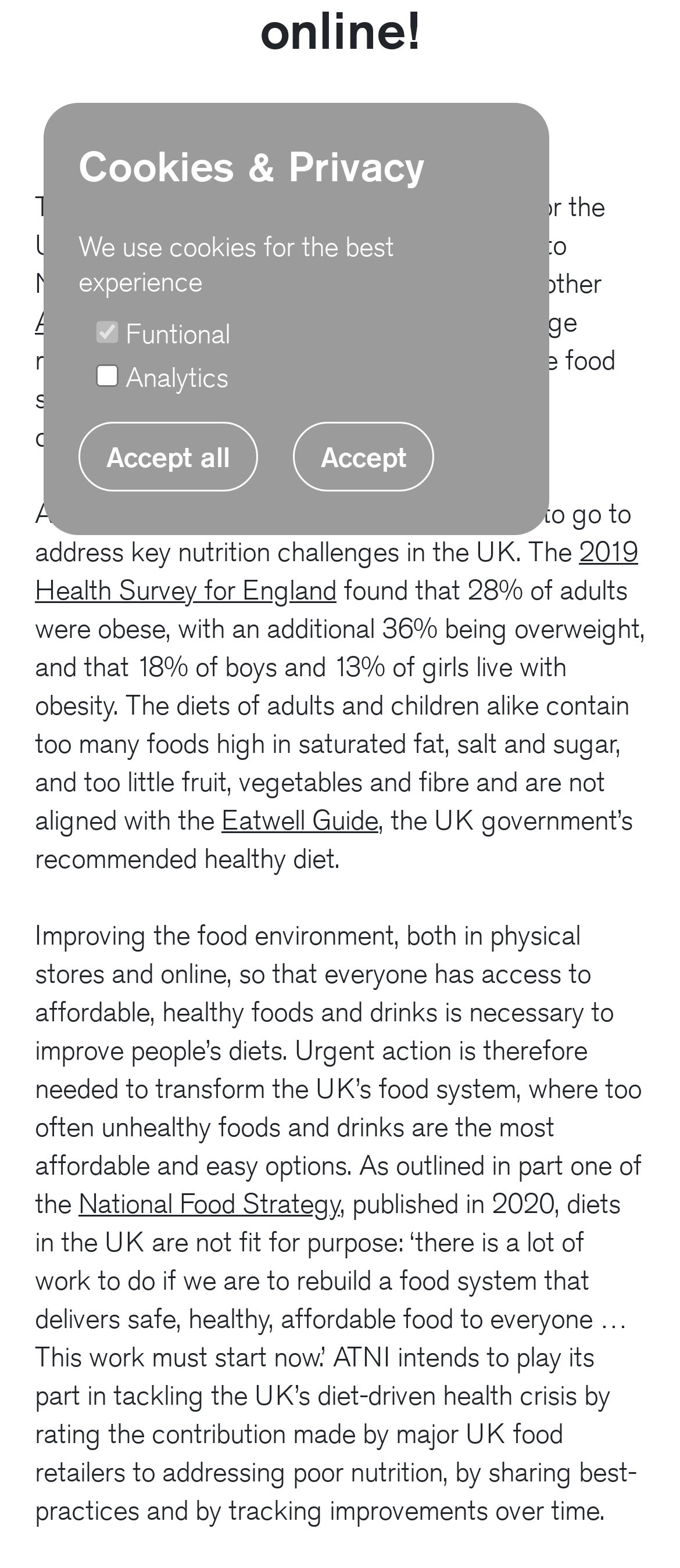Extract the bounding box of the UI element described as: "National Food Strategy".

[0.115, 0.757, 0.5, 0.778]